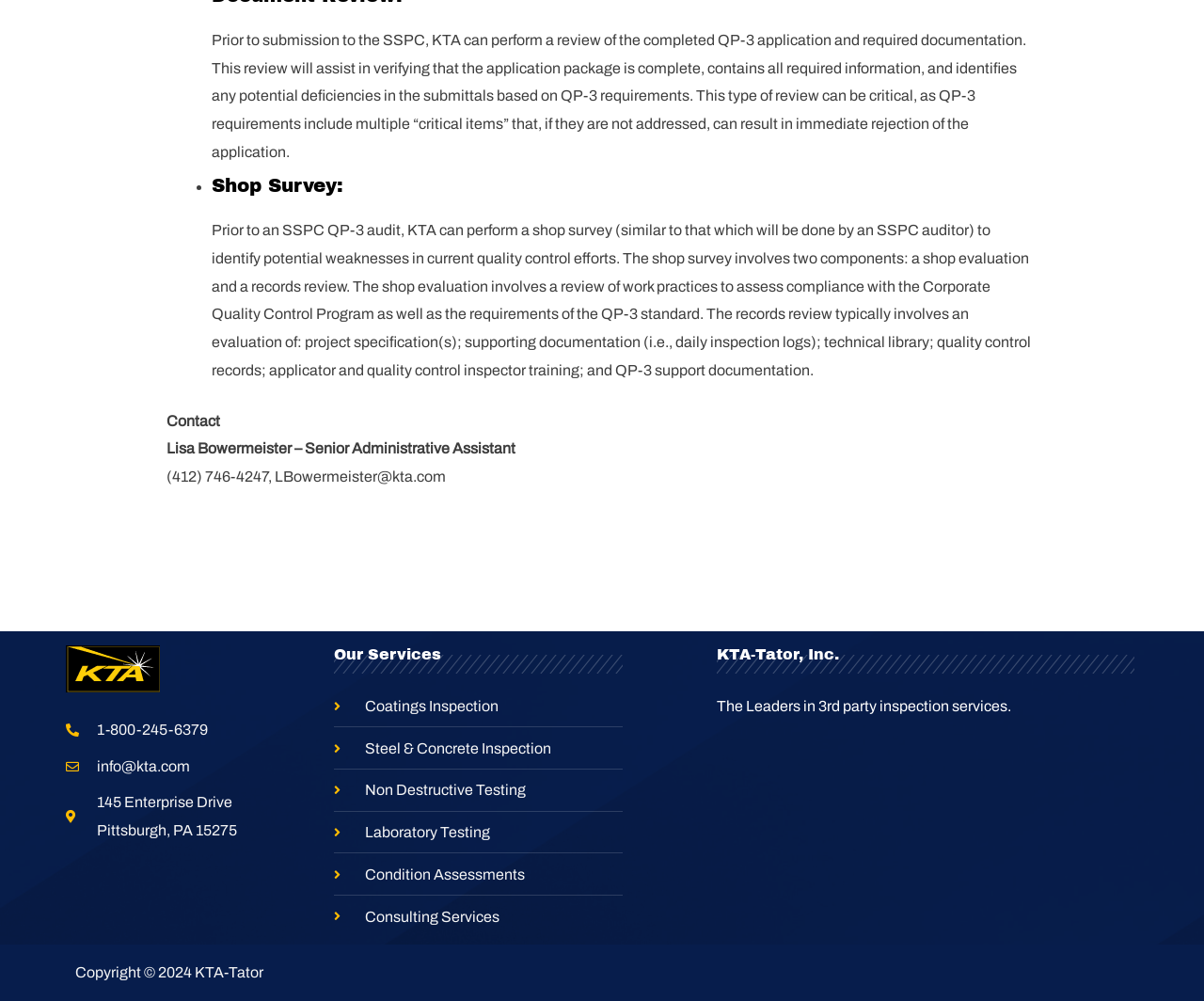Who can be contacted for more information?
Answer the question based on the image using a single word or a brief phrase.

Lisa Bowermeister